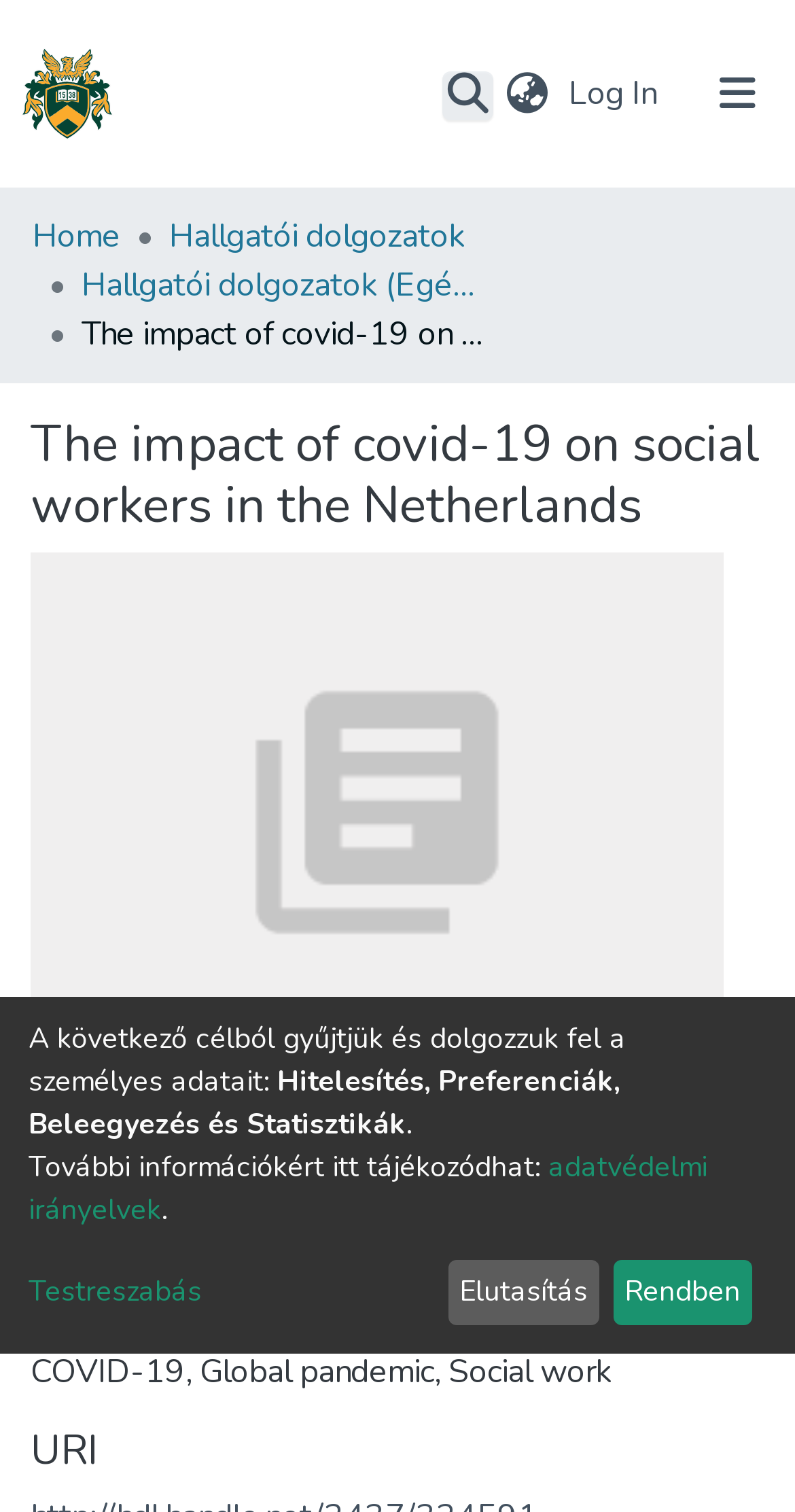What are the keywords related to the article?
Respond with a short answer, either a single word or a phrase, based on the image.

COVID-19, Global pandemic, Social work